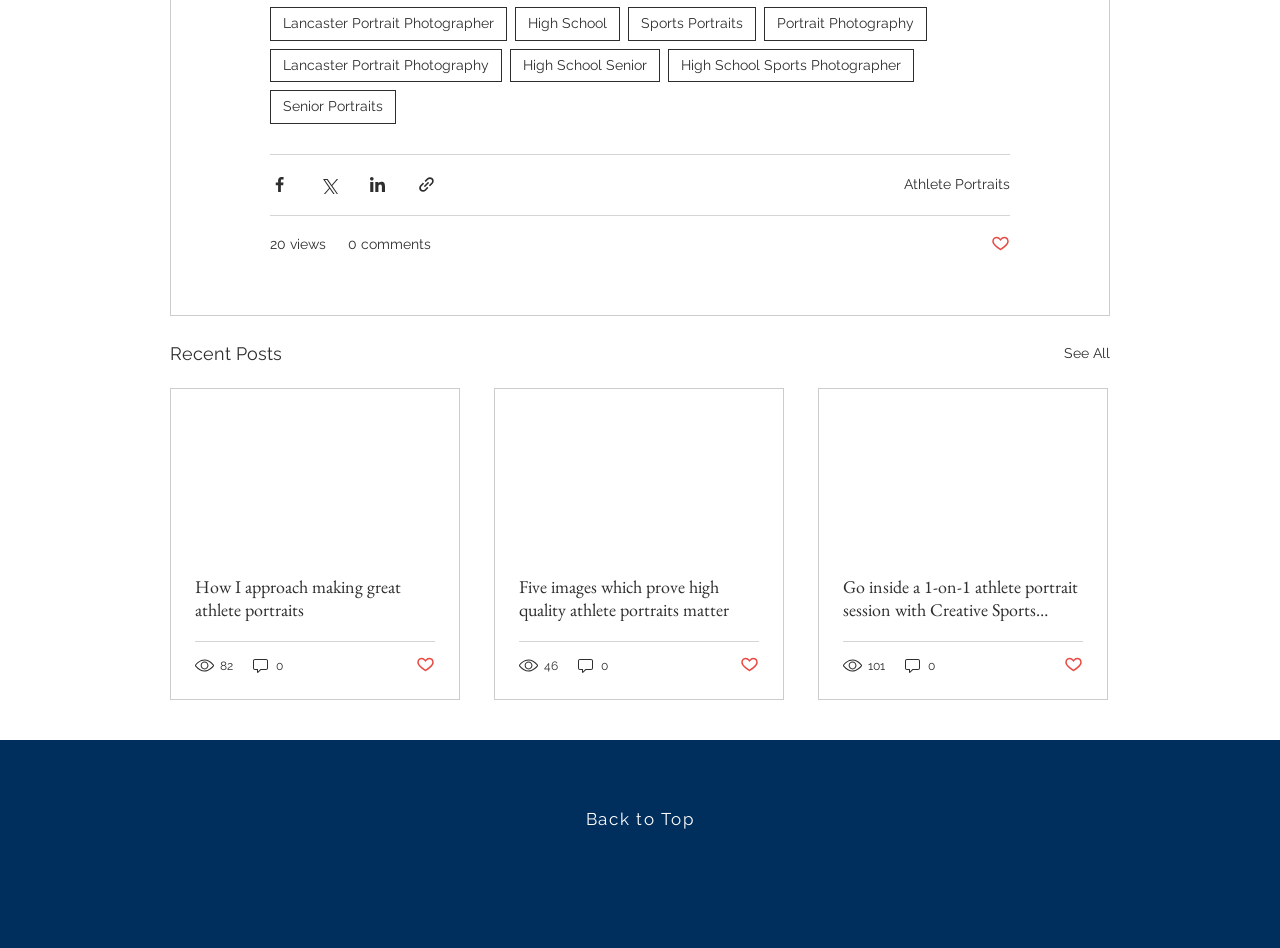Reply to the question below using a single word or brief phrase:
What is the topic of the third article?

Athlete portrait session